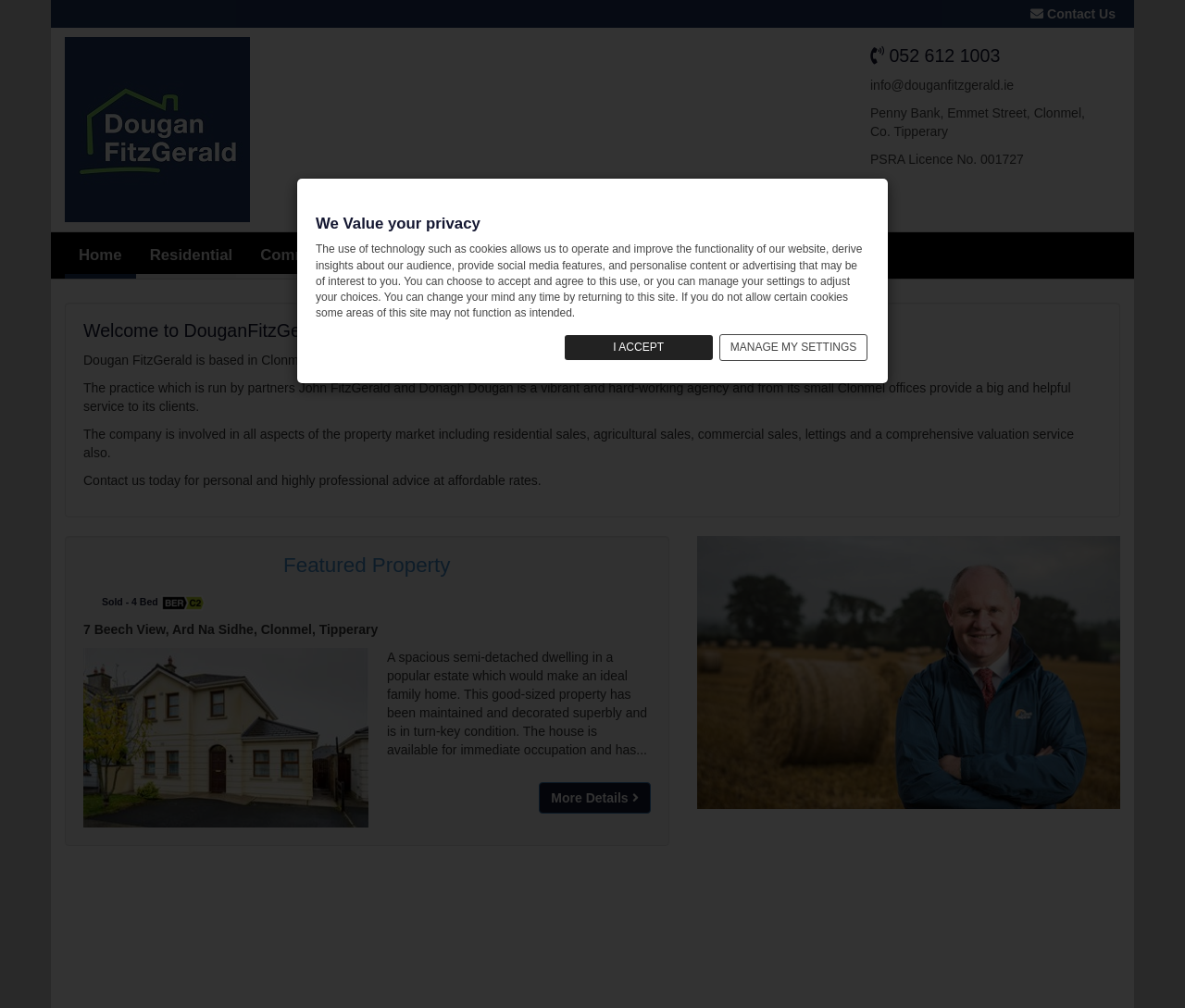Please provide a comprehensive response to the question below by analyzing the image: 
What is the purpose of the company?

The purpose of the company can be inferred from the text on the webpage, which mentions that the company provides property services to Clonmel and South Tipperary, including residential sales, agricultural sales, commercial sales, lettings, and valuation services.